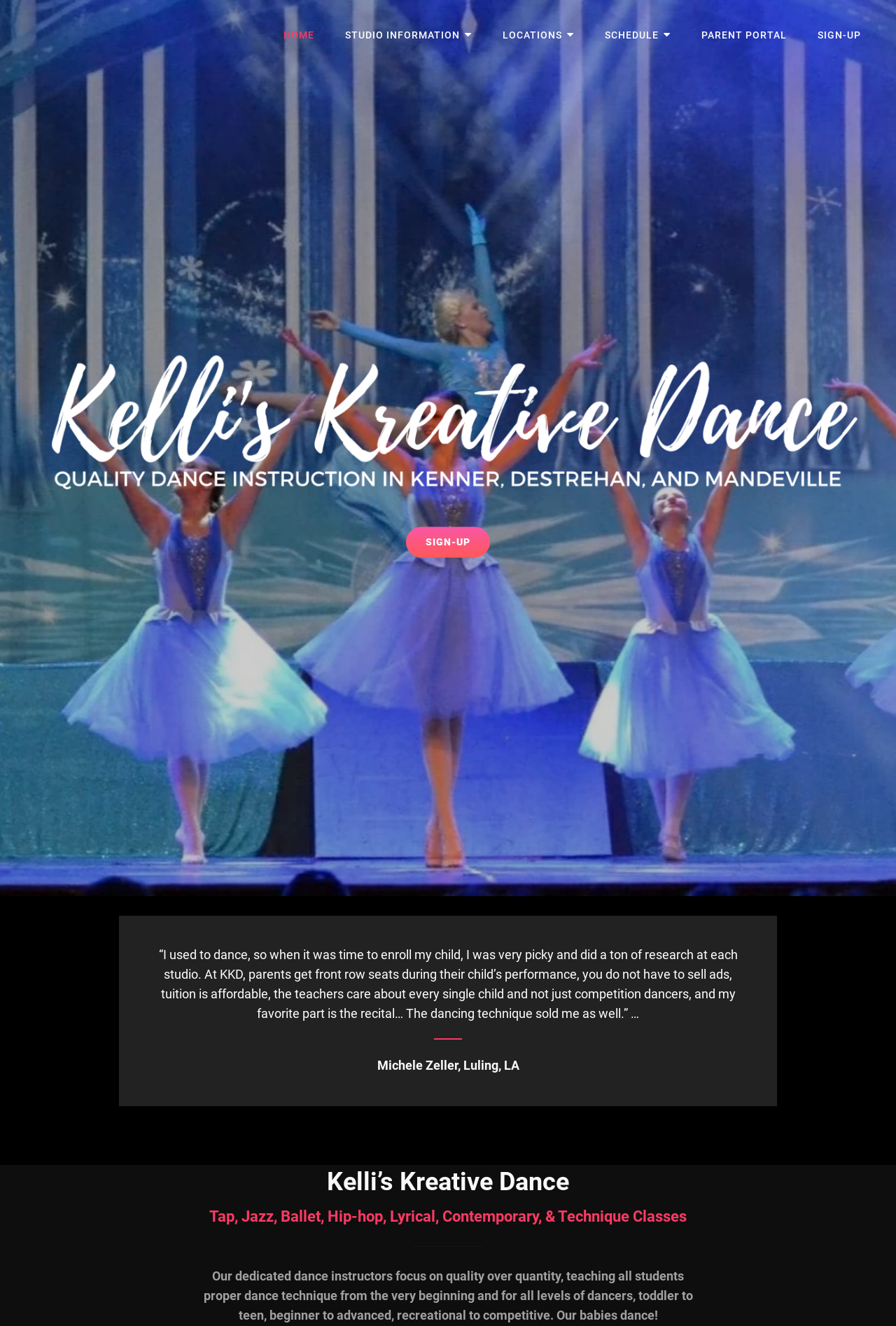Specify the bounding box coordinates of the area to click in order to follow the given instruction: "Click on the 'SIGN-UP' link."

[0.897, 0.004, 0.977, 0.049]